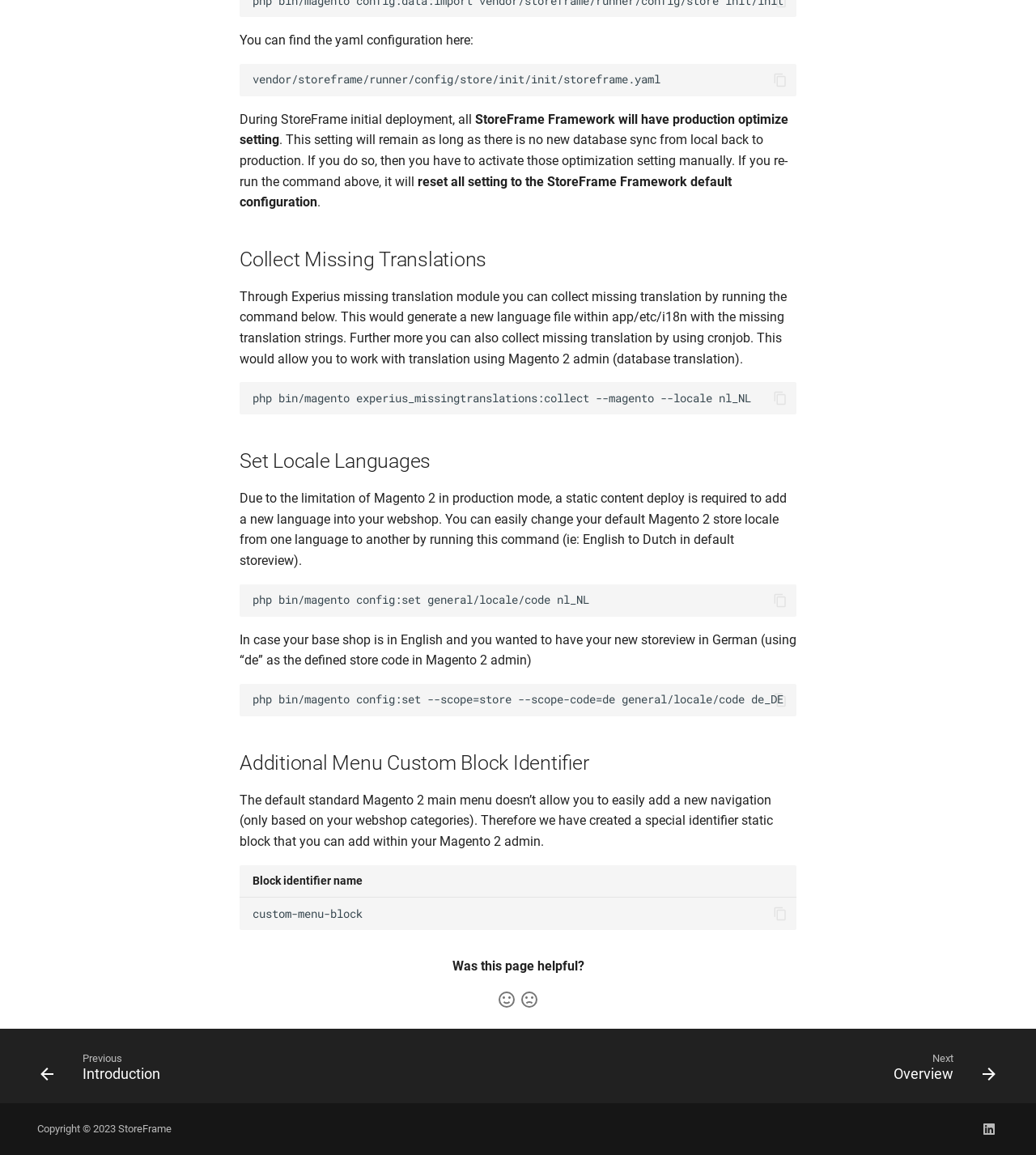Identify the coordinates of the bounding box for the element that must be clicked to accomplish the instruction: "Copy the yaml configuration to clipboard".

[0.744, 0.061, 0.762, 0.078]